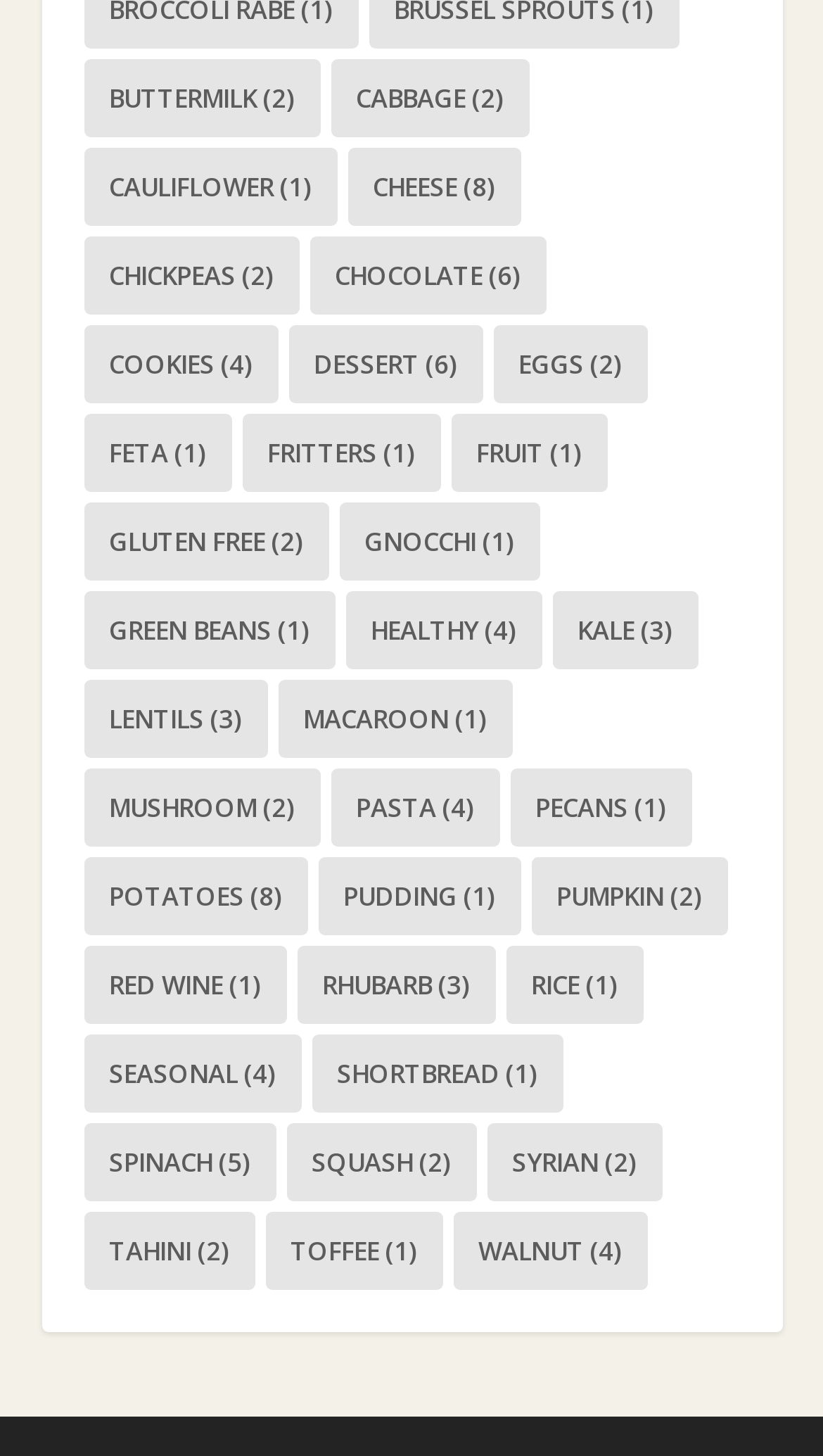Carefully examine the image and provide an in-depth answer to the question: How many items are in the 'cheese' category?

I counted the number of items in the 'cheese' category by looking at the text '(8)' next to the 'cheese' link.